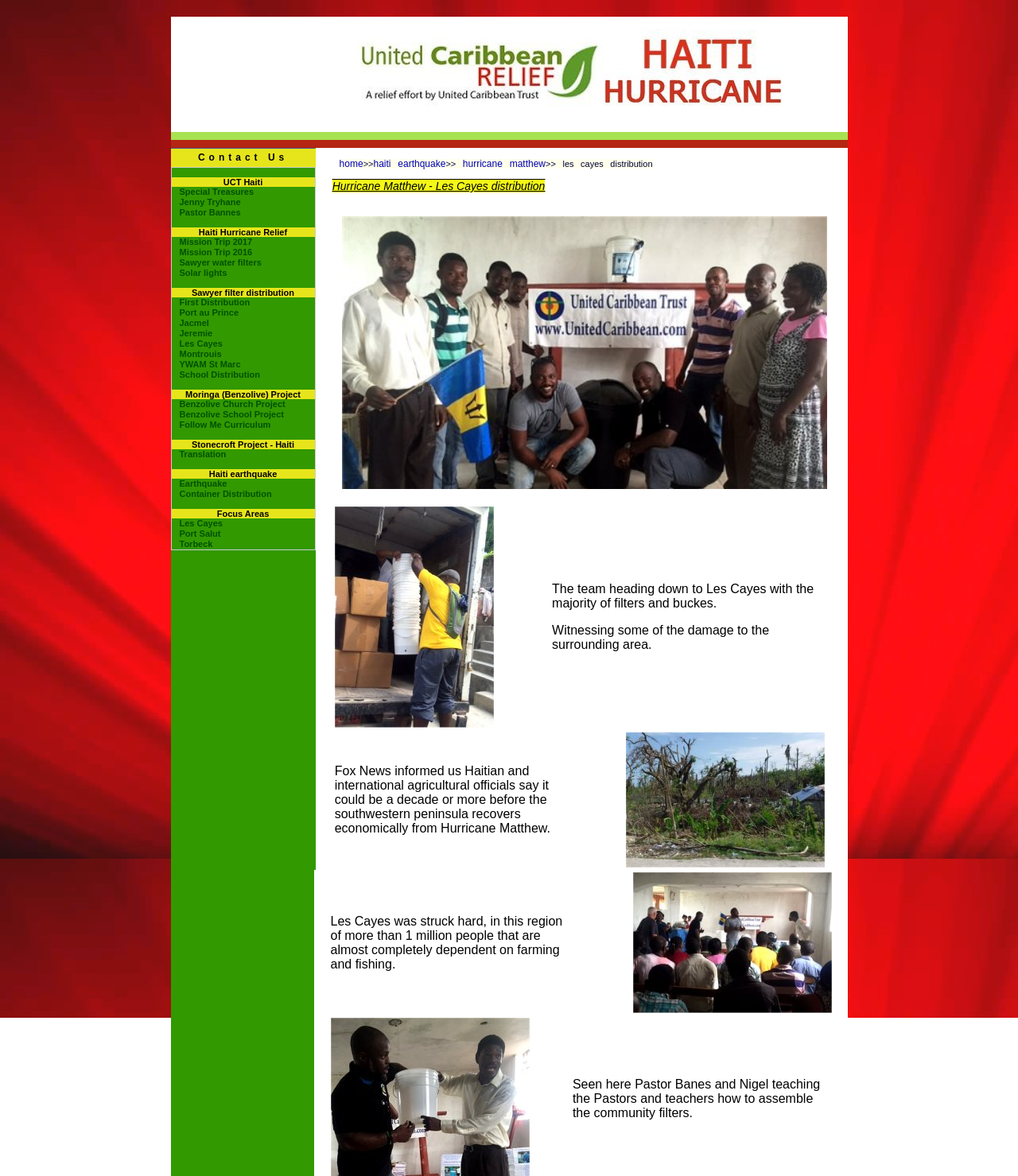Can you provide the bounding box coordinates for the element that should be clicked to implement the instruction: "Learn about Les Cayes distribution"?

[0.326, 0.153, 0.535, 0.164]